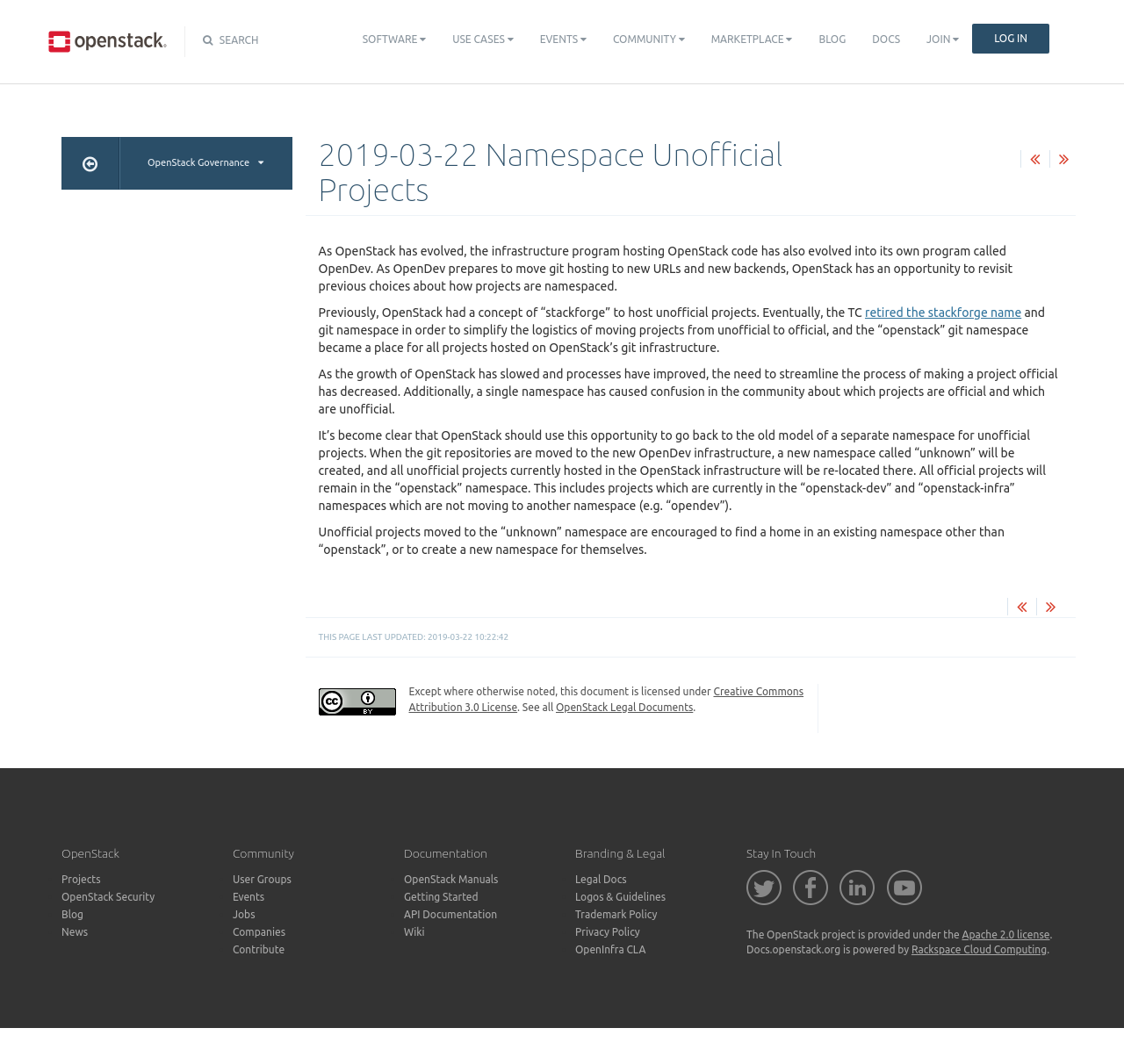Bounding box coordinates must be specified in the format (top-left x, top-left y, bottom-right x, bottom-right y). All values should be floating point numbers between 0 and 1. What are the bounding box coordinates of the UI element described as: Trademark Policy

[0.512, 0.854, 0.585, 0.865]